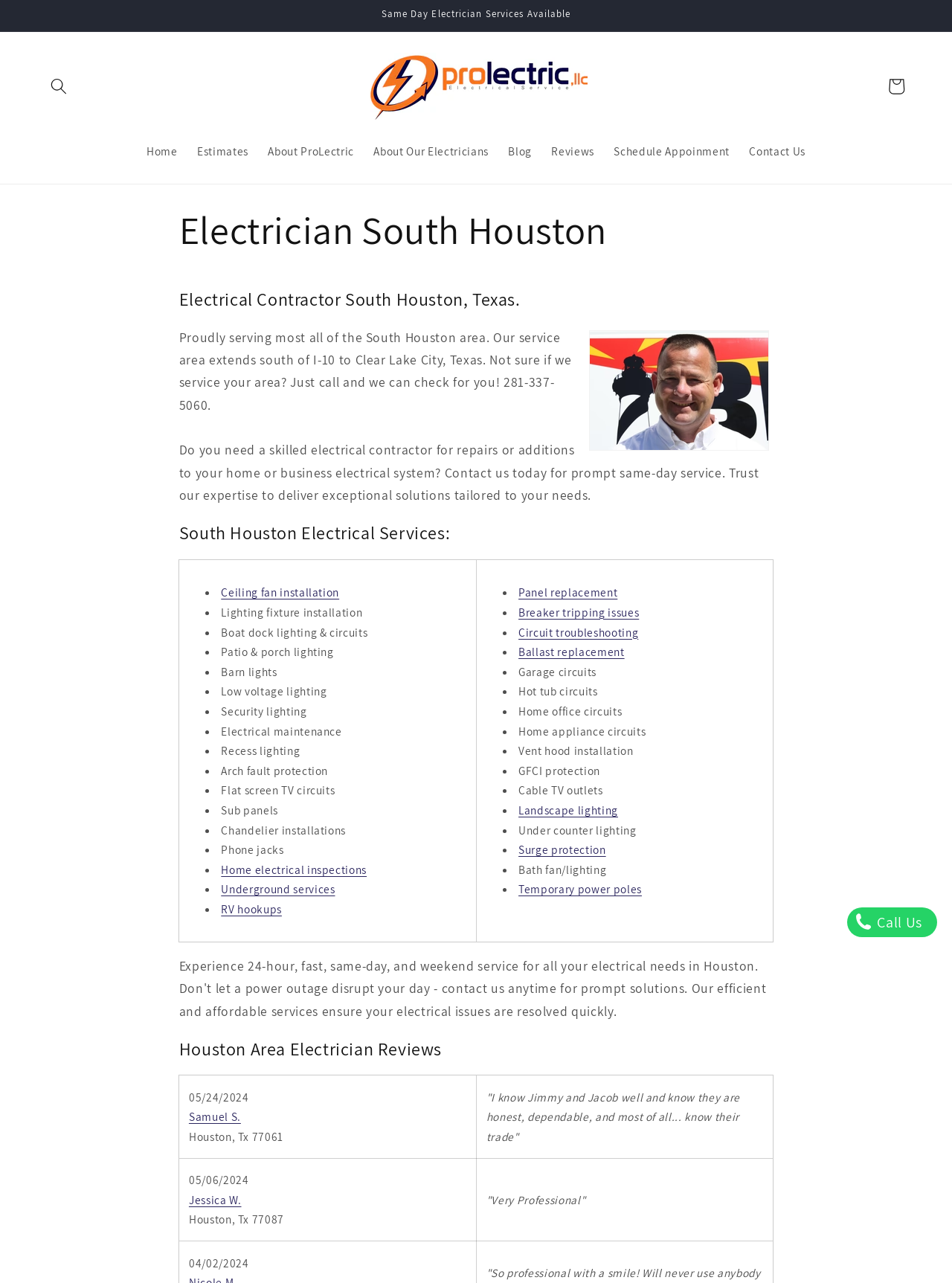Using the description "Landscape lighting", locate and provide the bounding box of the UI element.

[0.545, 0.625, 0.649, 0.637]